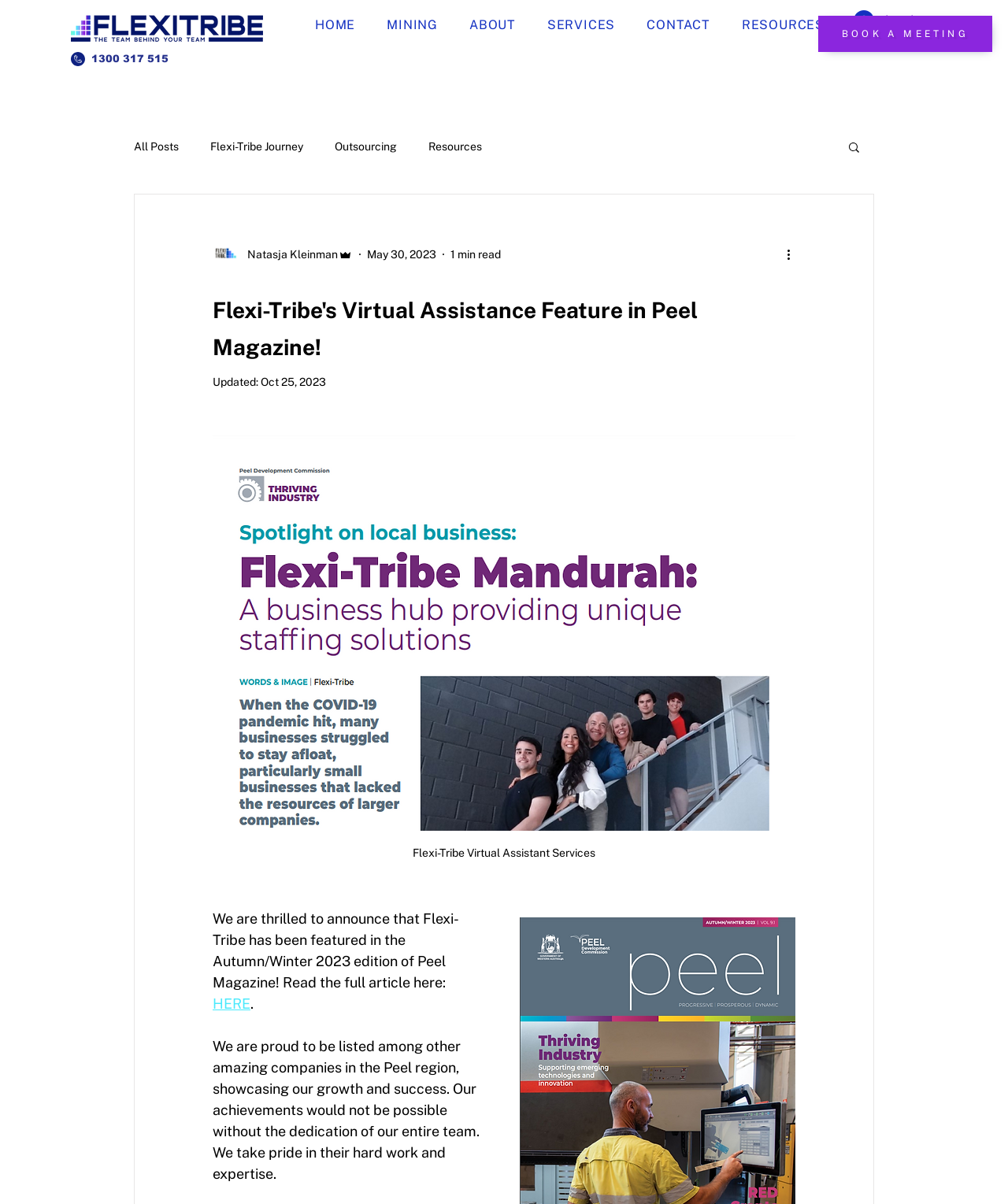Give an in-depth explanation of the webpage layout and content.

The webpage appears to be a blog or article page from Flexi-Tribe, a virtual assistant company. At the top, there is a navigation menu with links to "HOME", "MINING", "ABOUT", "SERVICES", "CONTACT", and "RESOURCES". On the top right, there is a "Log In" button and a search bar.

Below the navigation menu, there is a featured article section with a heading "Flexi-Tribe's Virtual Assistance Feature in Peel Magazine!". The article has a writer's picture and name, Natasja Kleinman, with a caption "Admin". The article's metadata includes the date "May 30, 2023" and a reading time of "1 min read".

The article's content is divided into sections, with a main image of the Flexi-Tribe team providing administrative support to other businesses. The text describes the company's feature in Peel Magazine and expresses pride in their growth and success. There is a link to read the full article and a call-to-action button to learn more about their virtual assistant services.

On the right side of the article, there is a sidebar with links to "All Posts", "Flexi-Tribe Journey", "Outsourcing", and "Resources". There is also a "More actions" button and a "Search" button. At the bottom of the page, there is a footer section with a "BOOK A MEETING" link and a "Flexi-Tribe" logo with a link to the company's homepage.